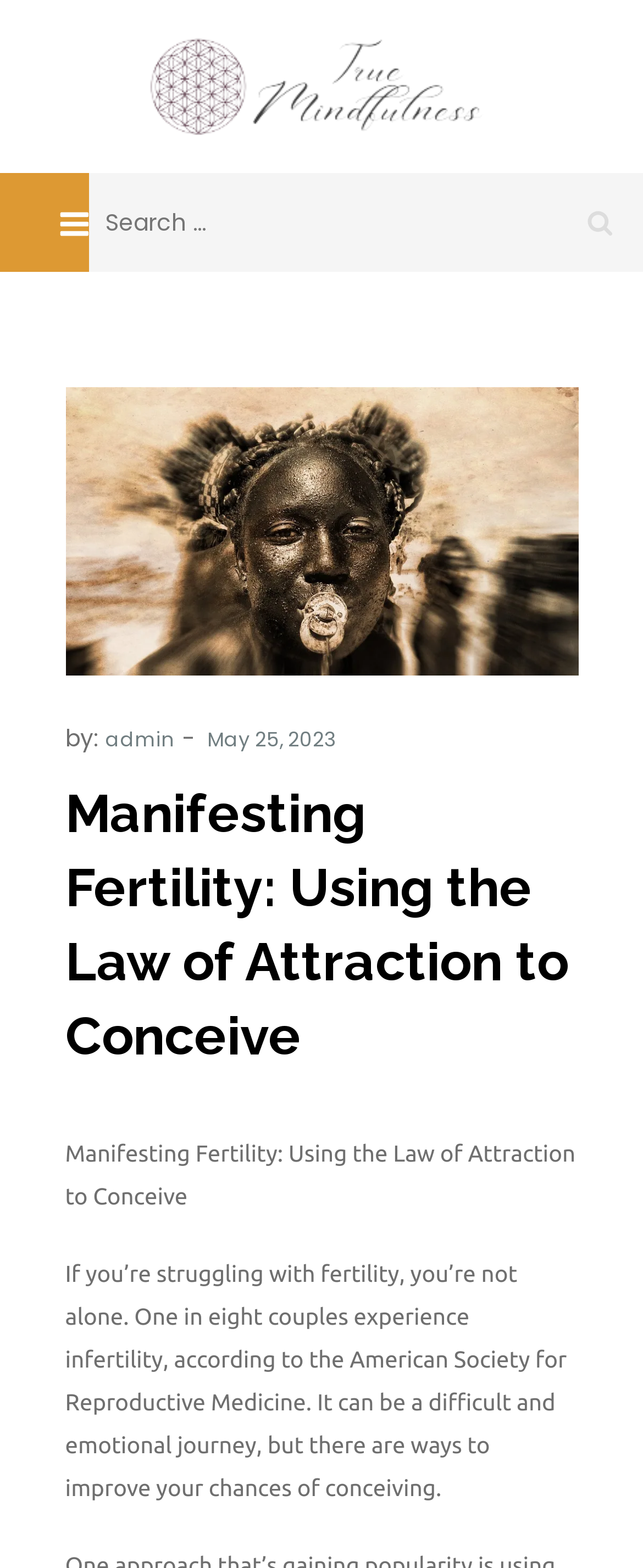Using the elements shown in the image, answer the question comprehensively: What organization is mentioned in the article?

The organization is mentioned in the text as a source of information about infertility, stating that one in eight couples experience infertility according to the American Society for Reproductive Medicine.